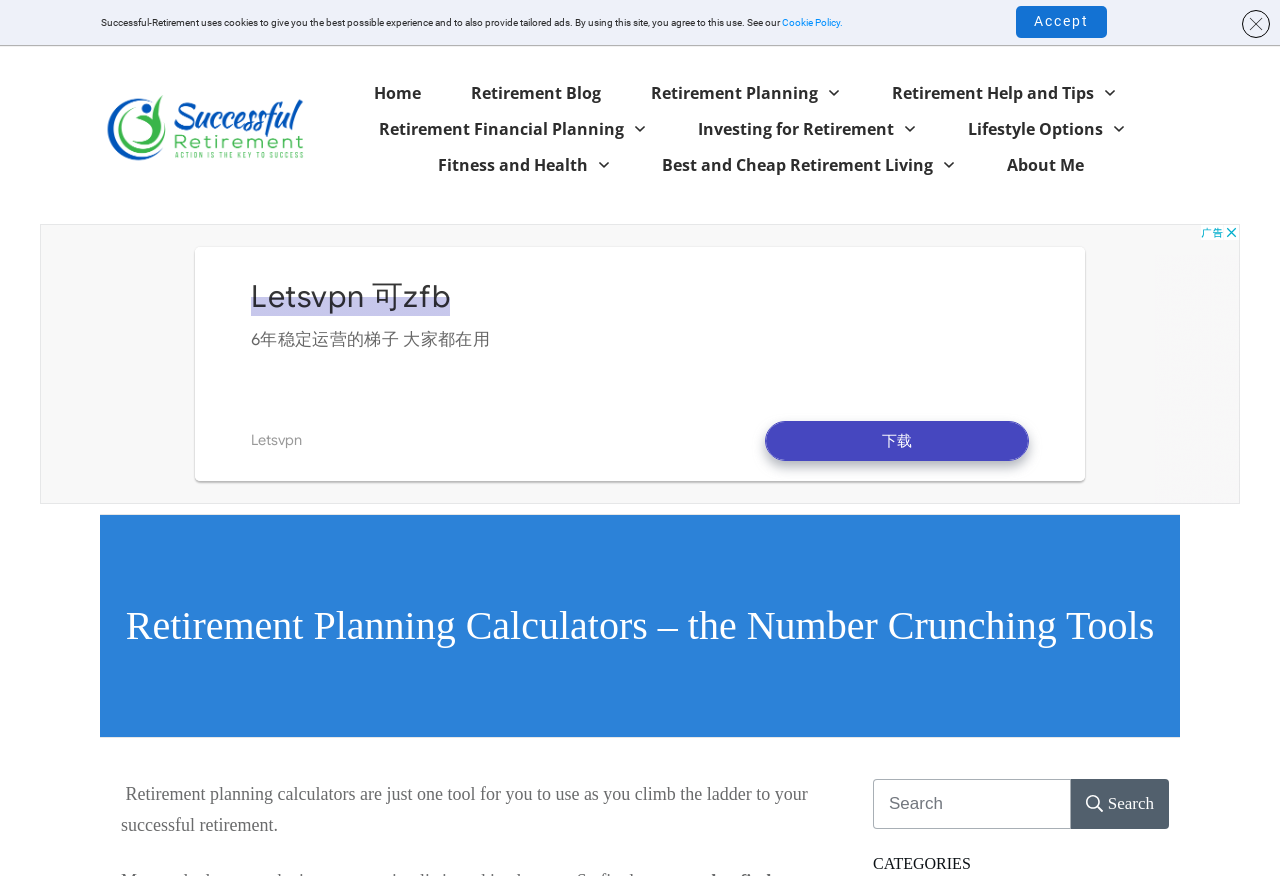Determine the bounding box coordinates of the element's region needed to click to follow the instruction: "Explore 'Lifestyle Options'". Provide these coordinates as four float numbers between 0 and 1, formatted as [left, top, right, bottom].

[0.757, 0.129, 0.881, 0.166]